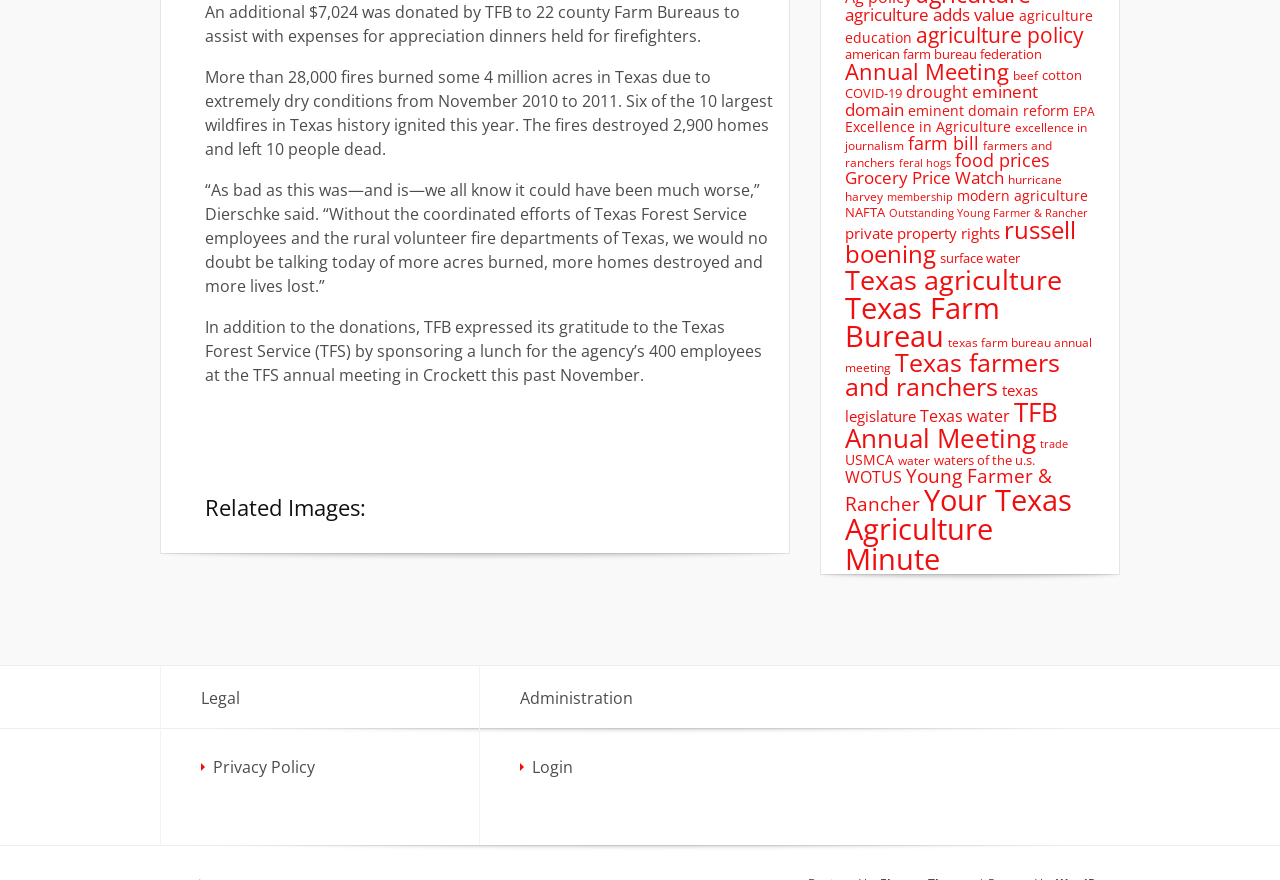Please provide the bounding box coordinate of the region that matches the element description: Texas agriculture. Coordinates should be in the format (top-left x, top-left y, bottom-right x, bottom-right y) and all values should be between 0 and 1.

[0.66, 0.296, 0.83, 0.338]